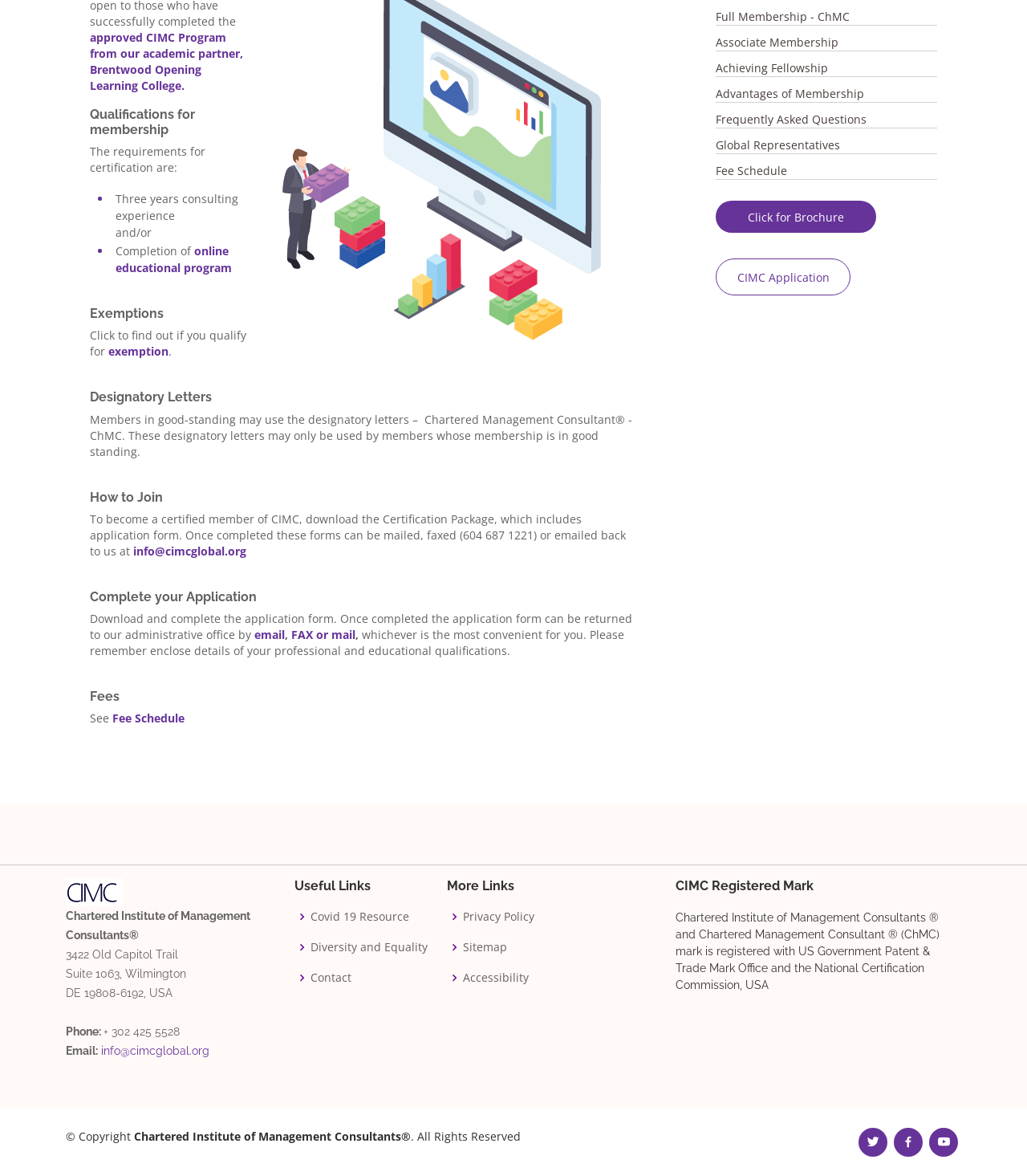Find the bounding box coordinates for the UI element that matches this description: "1Baker, Kathleen E.N.".

None